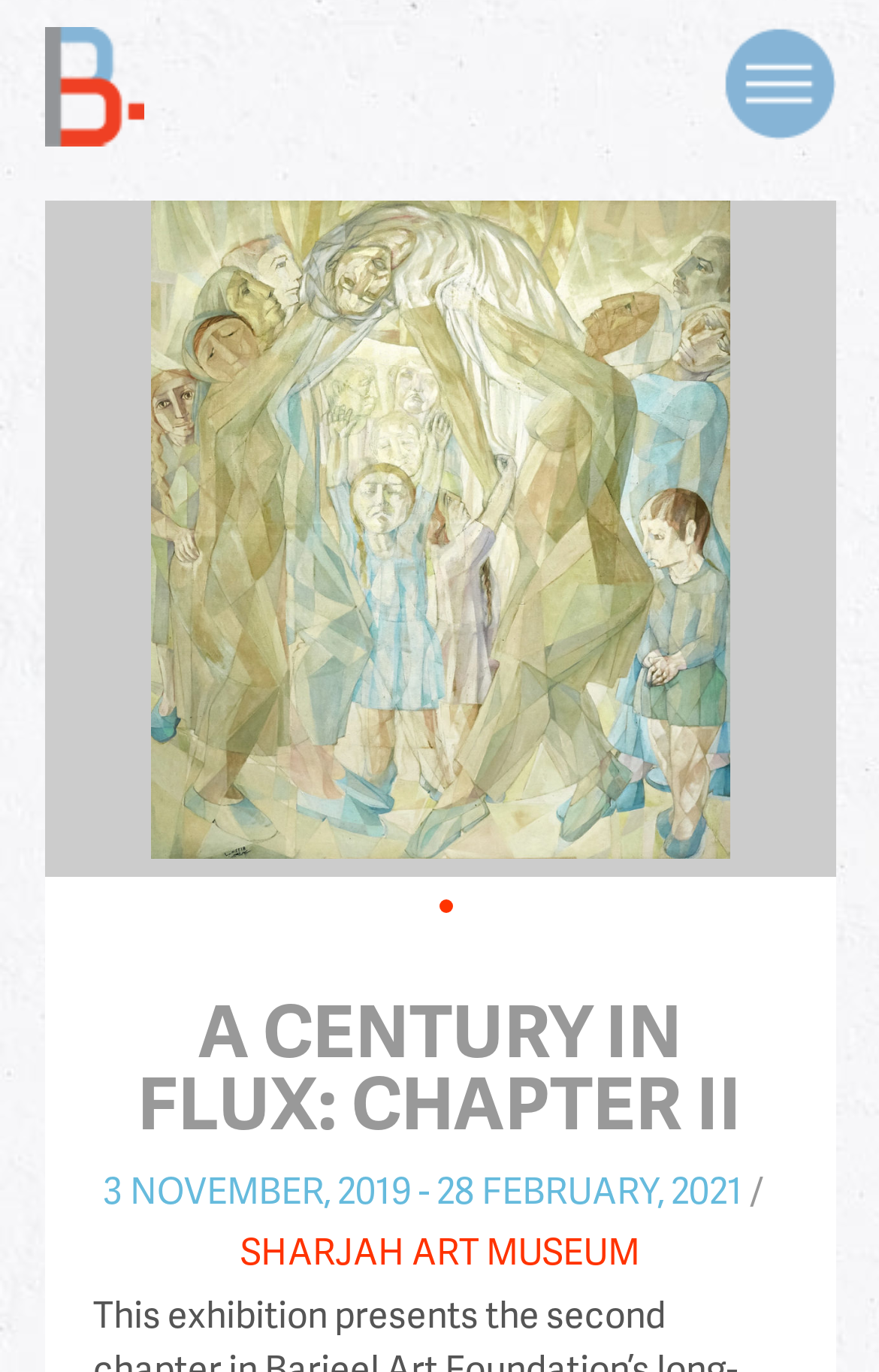What is the purpose of the 'SKIP TO CONTENT' link?
Examine the screenshot and reply with a single word or phrase.

To skip to the main content